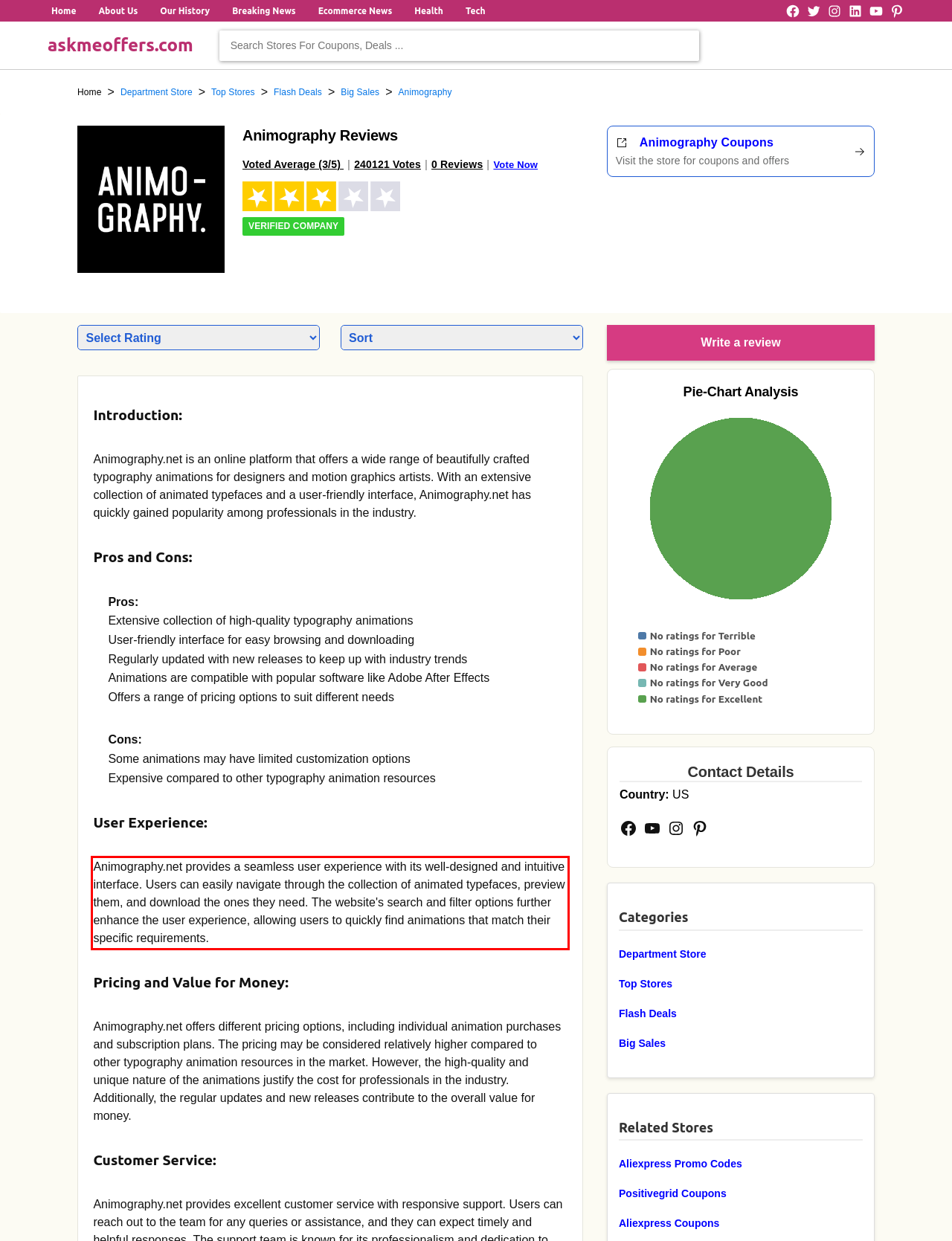Please identify and extract the text from the UI element that is surrounded by a red bounding box in the provided webpage screenshot.

Animography.net provides a seamless user experience with its well-designed and intuitive interface. Users can easily navigate through the collection of animated typefaces, preview them, and download the ones they need. The website's search and filter options further enhance the user experience, allowing users to quickly find animations that match their specific requirements.